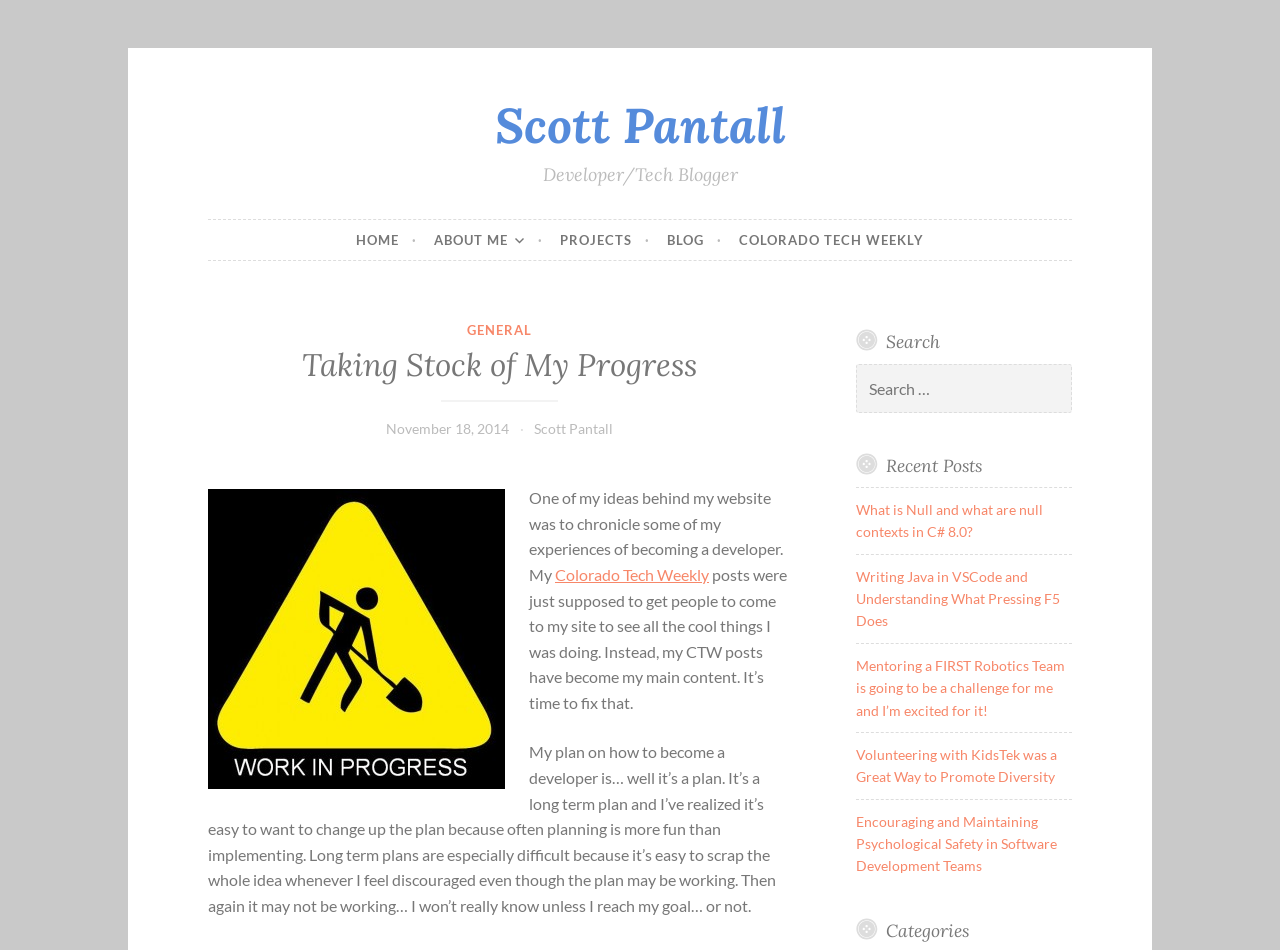Can you pinpoint the bounding box coordinates for the clickable element required for this instruction: "go to home page"? The coordinates should be four float numbers between 0 and 1, i.e., [left, top, right, bottom].

[0.278, 0.232, 0.326, 0.274]